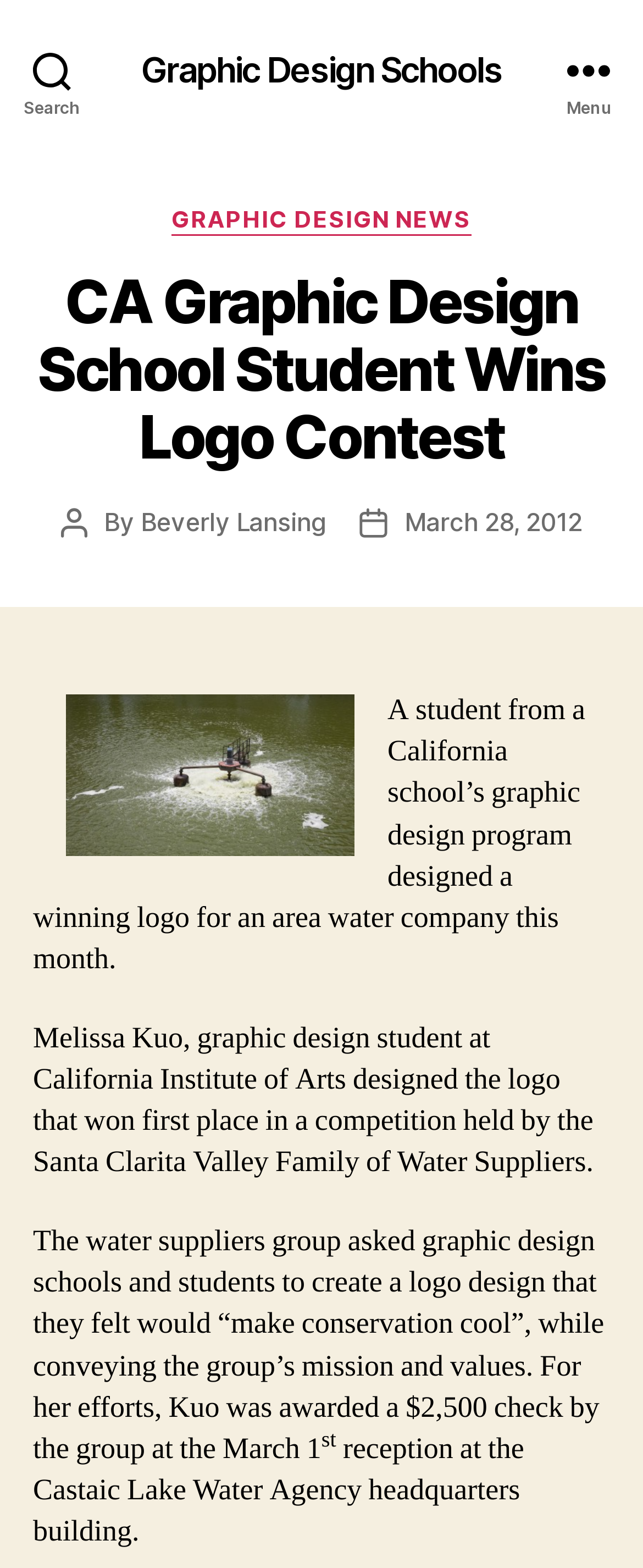When was the article published?
Answer the question with as much detail as possible.

The article mentions 'Post date: March 28, 2012' which indicates that the article was published on March 28, 2012.